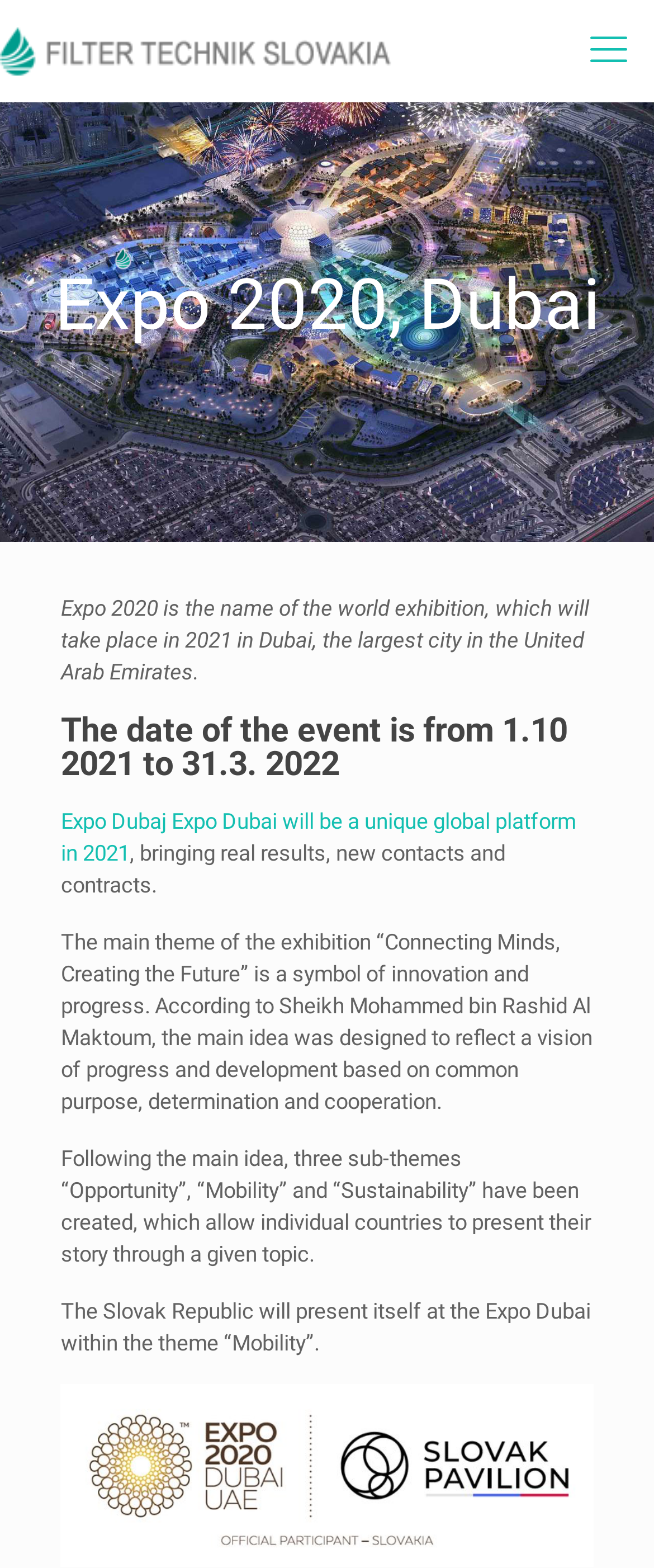Provide the bounding box coordinates of the HTML element this sentence describes: "aria-label="mobile menu"".

[0.887, 0.014, 0.974, 0.05]